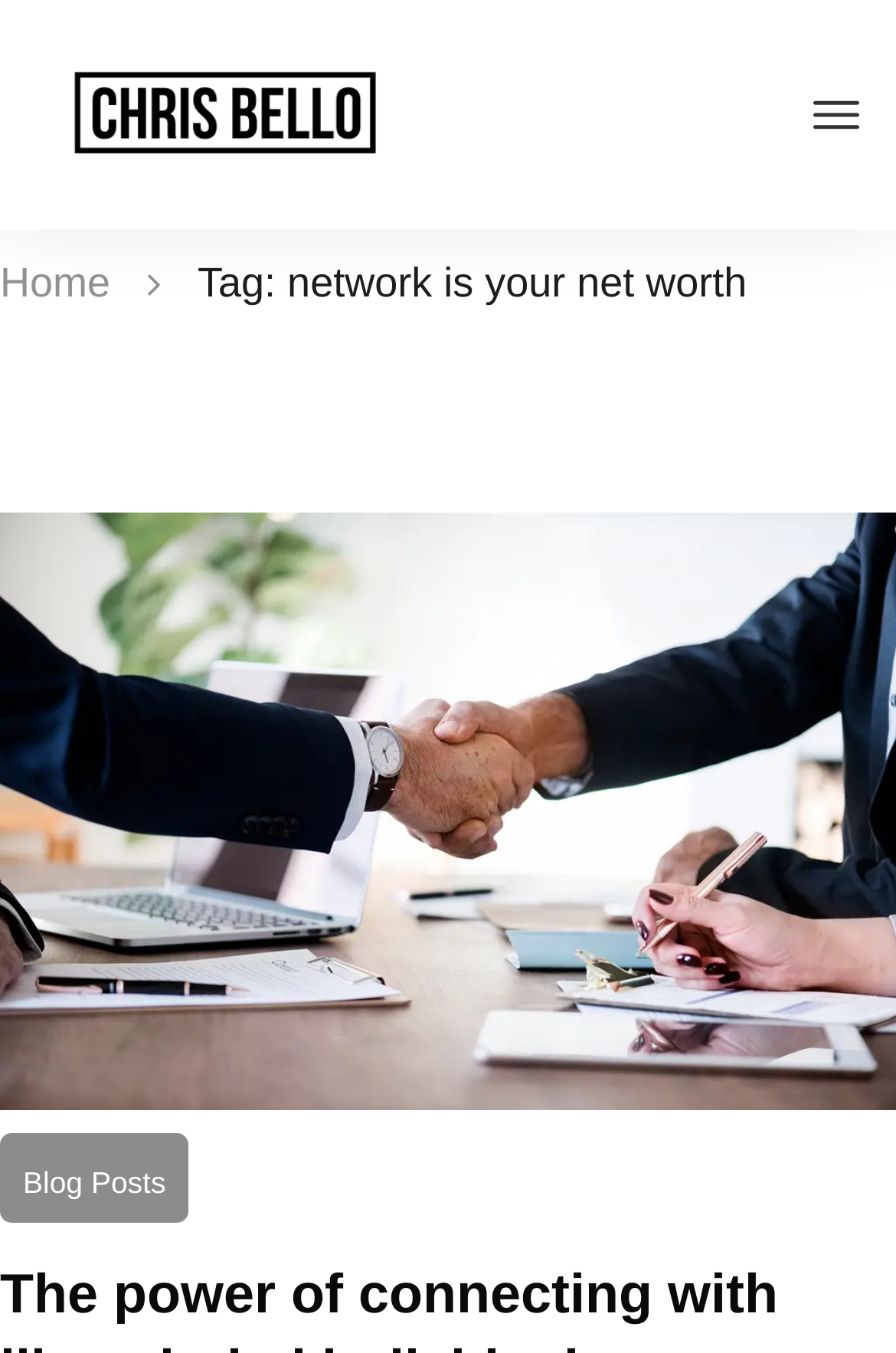Examine the image and give a thorough answer to the following question:
How many social media links are present?

I counted the number of link elements with an image child element, which are typically used to represent social media links. There are two such elements, with bounding box coordinates [0.908, 0.068, 0.959, 0.102] and [0.149, 0.195, 0.195, 0.225].